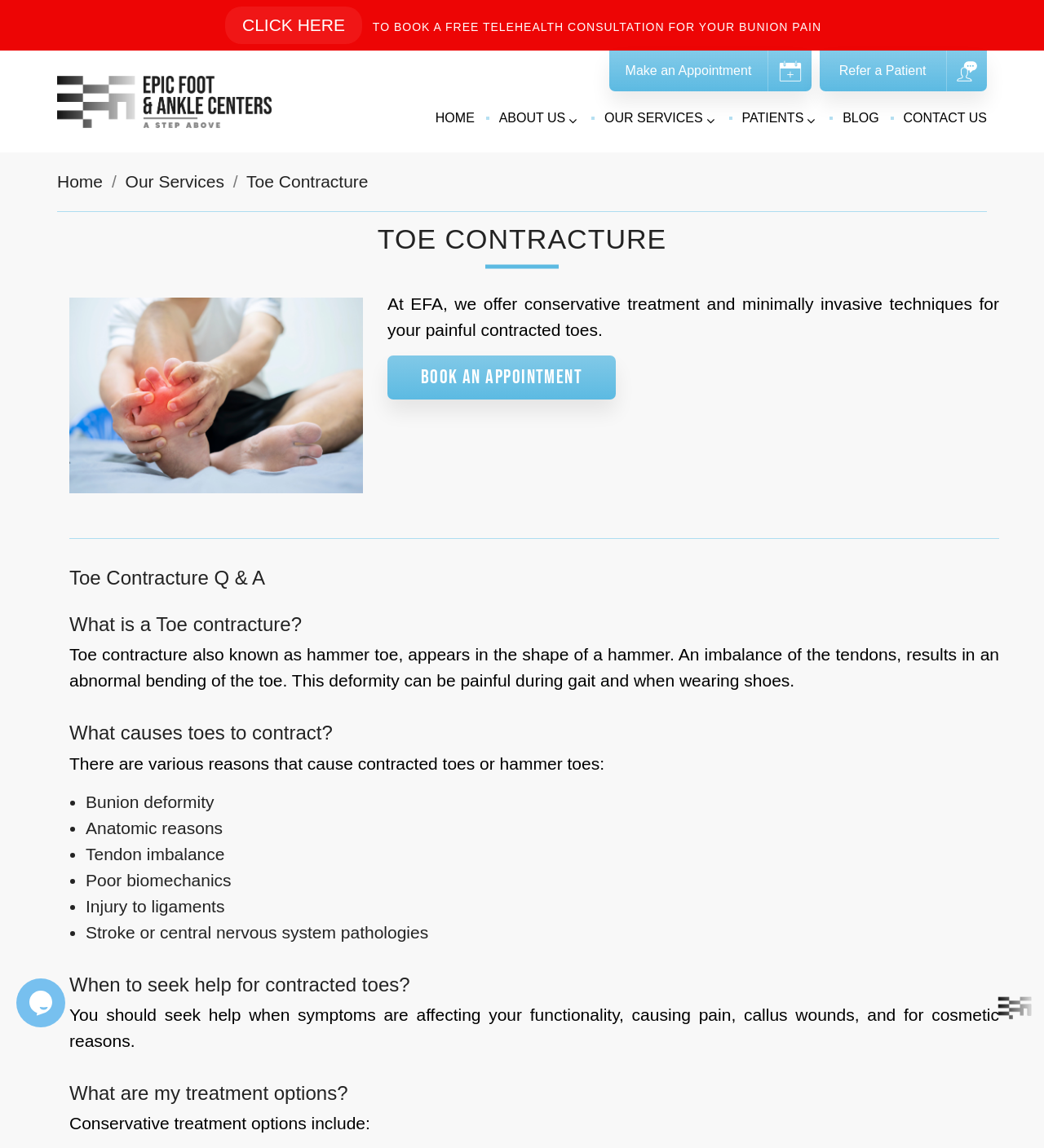Please identify the bounding box coordinates of the clickable area that will fulfill the following instruction: "Click to book a free telehealth consultation for bunion pain". The coordinates should be in the format of four float numbers between 0 and 1, i.e., [left, top, right, bottom].

[0.351, 0.013, 0.792, 0.034]